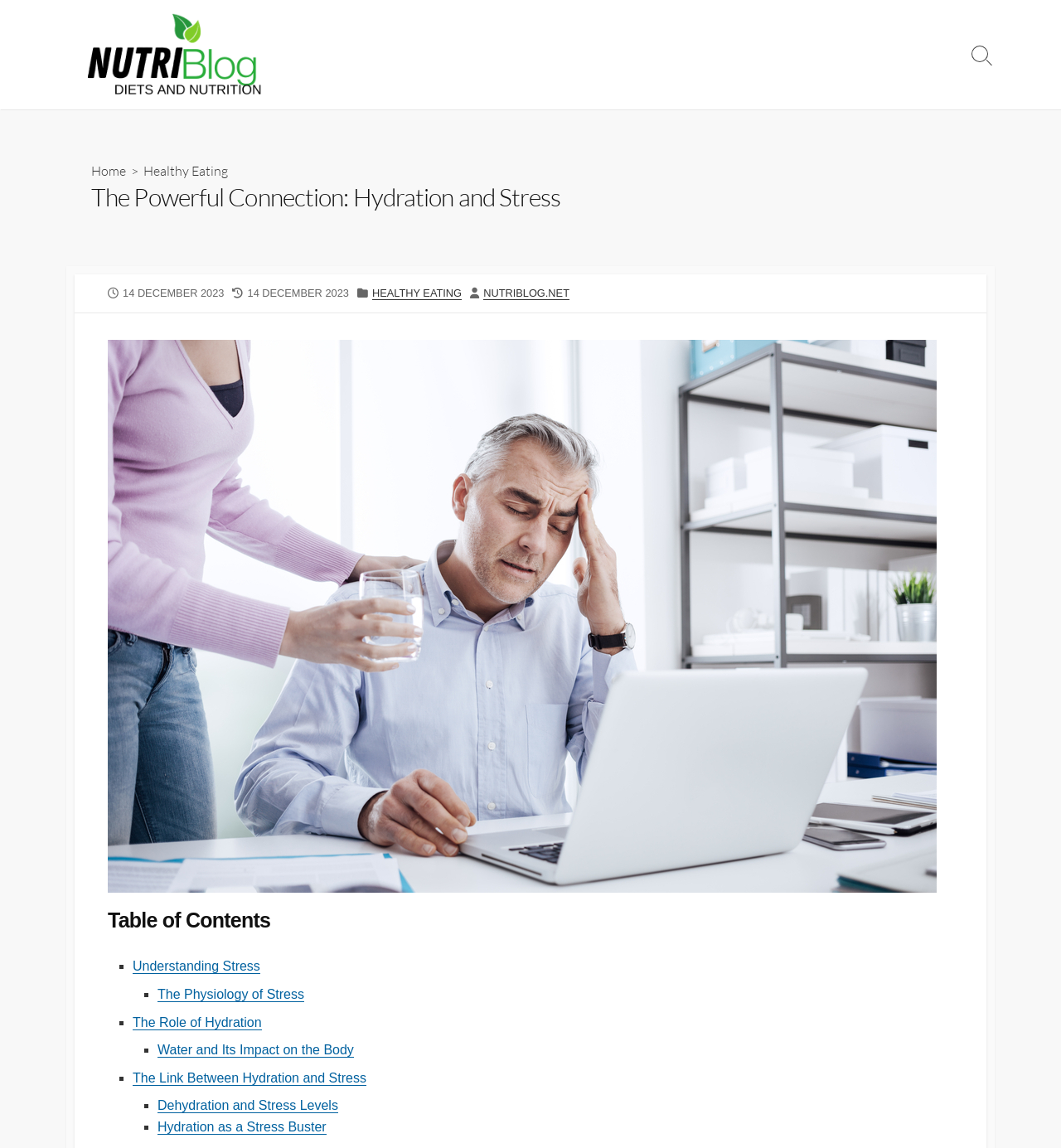Highlight the bounding box coordinates of the element that should be clicked to carry out the following instruction: "Go to Home page". The coordinates must be given as four float numbers ranging from 0 to 1, i.e., [left, top, right, bottom].

[0.086, 0.141, 0.119, 0.156]